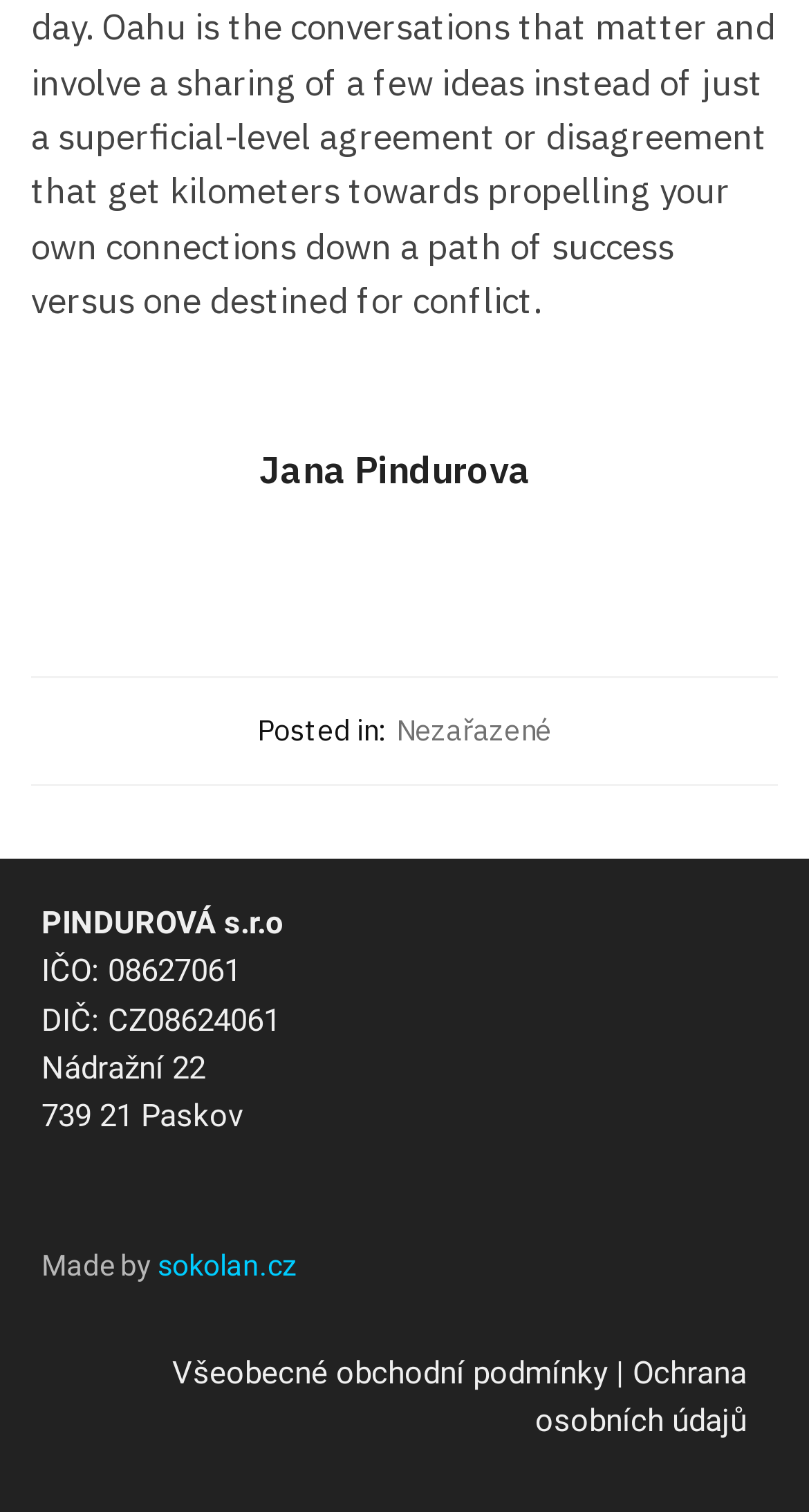Using a single word or phrase, answer the following question: 
What is the address of the company?

Nádražní 22, 739 21 Paskov